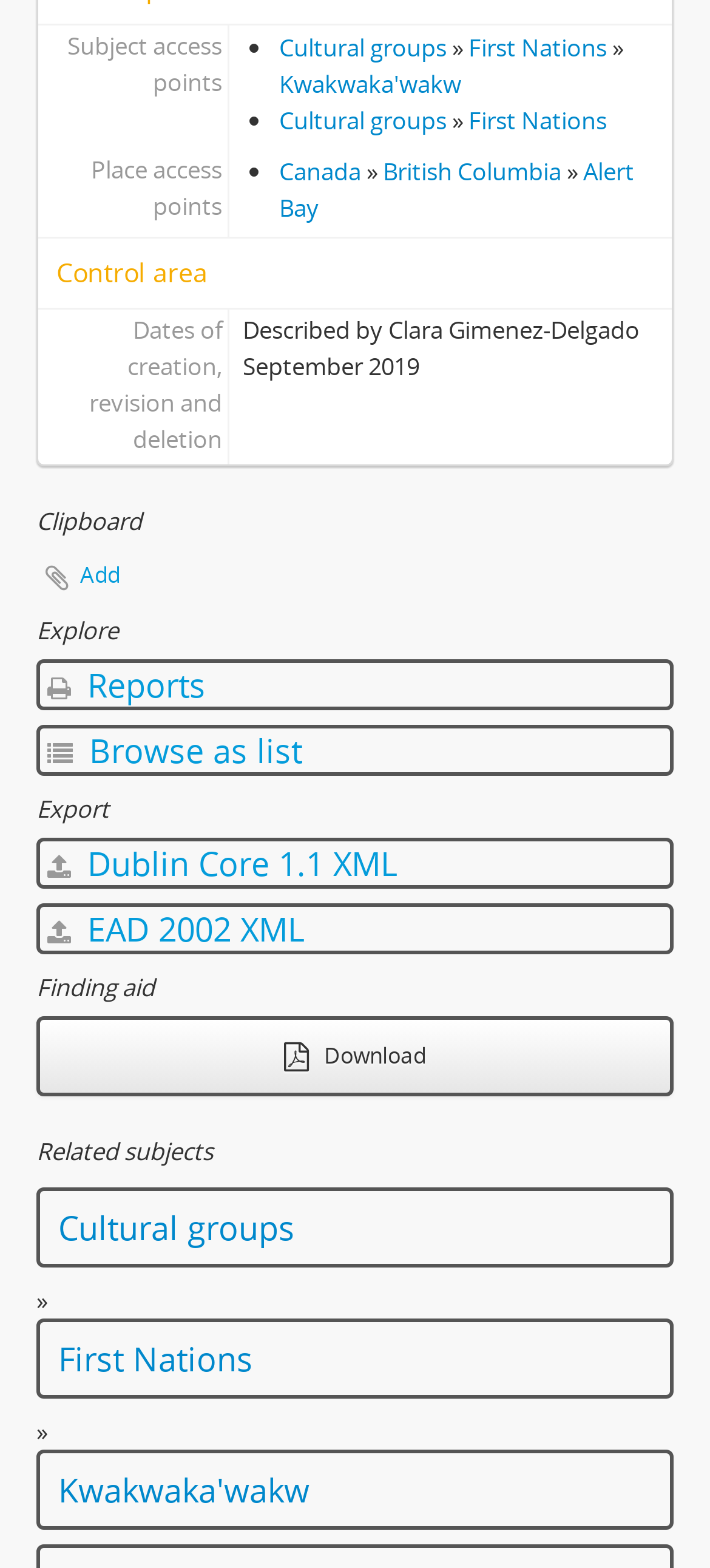Locate the bounding box coordinates of the clickable region to complete the following instruction: "Go to University of Illinois Urbana-Champaign Home."

None